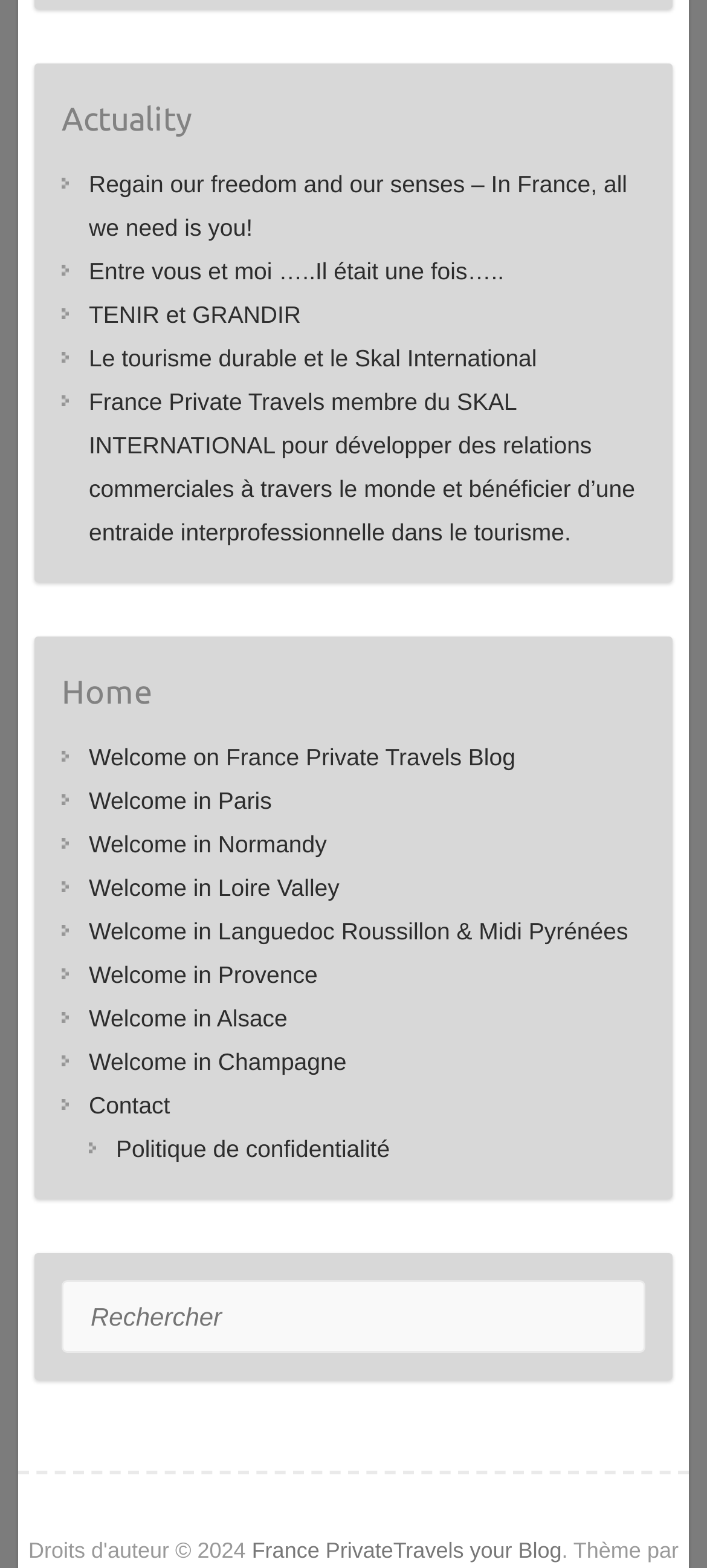Answer in one word or a short phrase: 
What is the purpose of the textbox?

Search